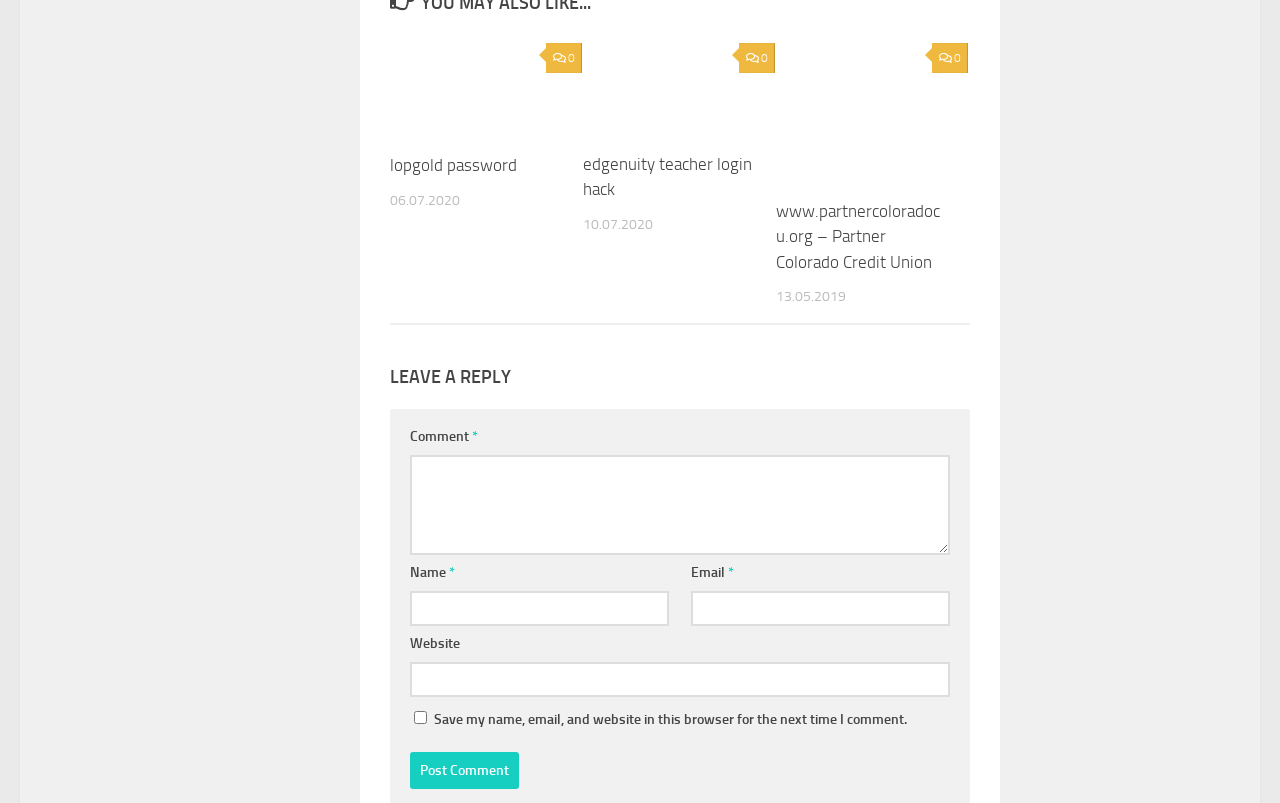Locate the bounding box coordinates of the element that needs to be clicked to carry out the instruction: "Enter your name". The coordinates should be given as four float numbers ranging from 0 to 1, i.e., [left, top, right, bottom].

[0.32, 0.737, 0.523, 0.78]